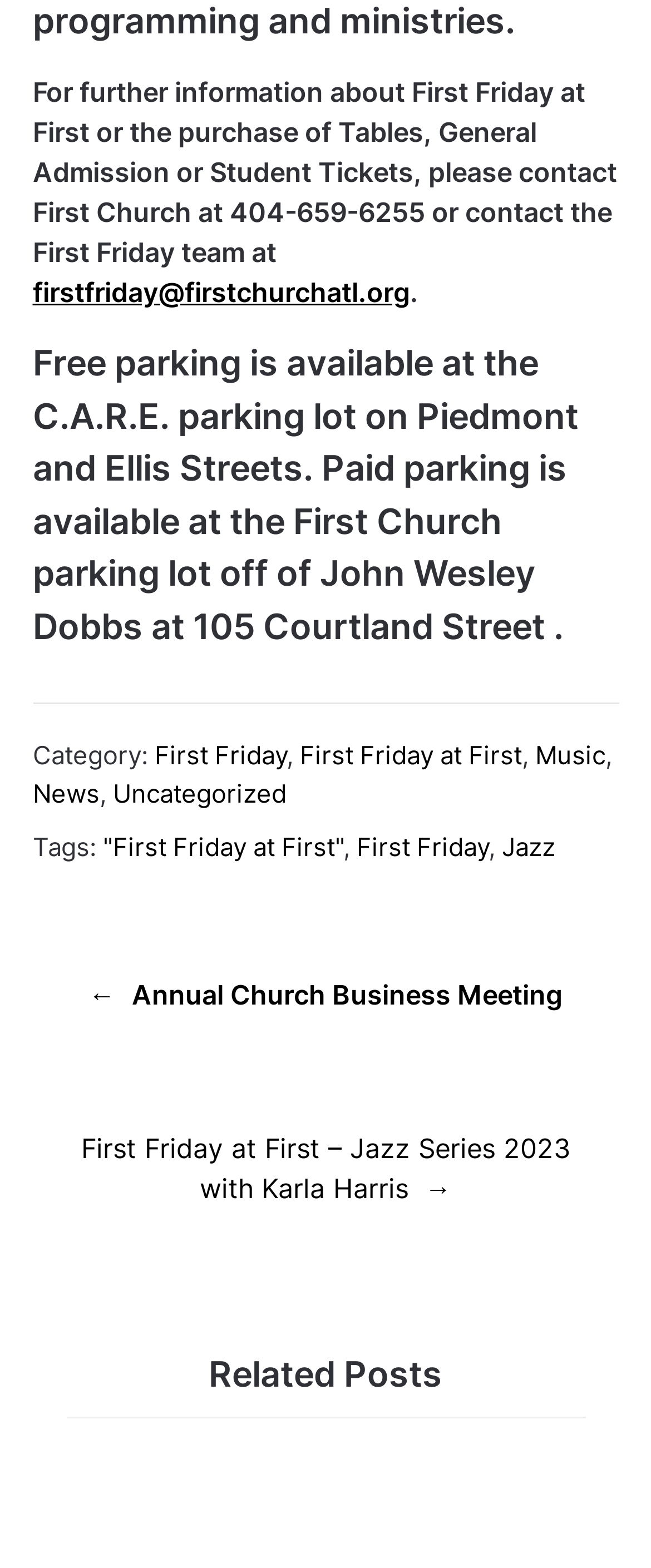What is the title of the next post?
Look at the screenshot and give a one-word or phrase answer.

First Friday at First – Jazz Series 2023 with Karla Harris